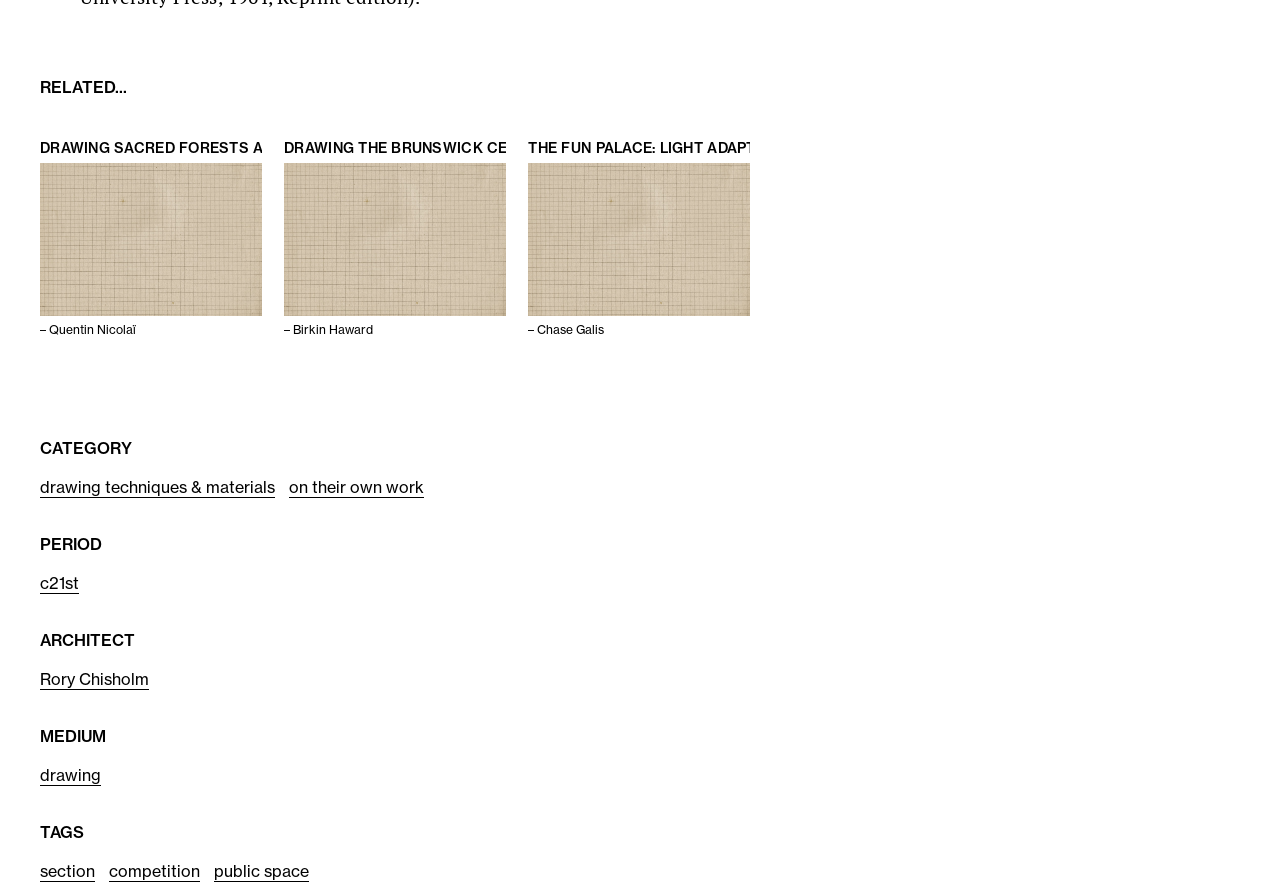Who is the author of the second drawing project?
Please provide an in-depth and detailed response to the question.

The second heading element on the webpage is 'DRAWING THE BRUNSWICK CENTRE', and the link element next to it has the text 'Birkin Haward', which suggests that Birkin Haward is the author of the second drawing project.